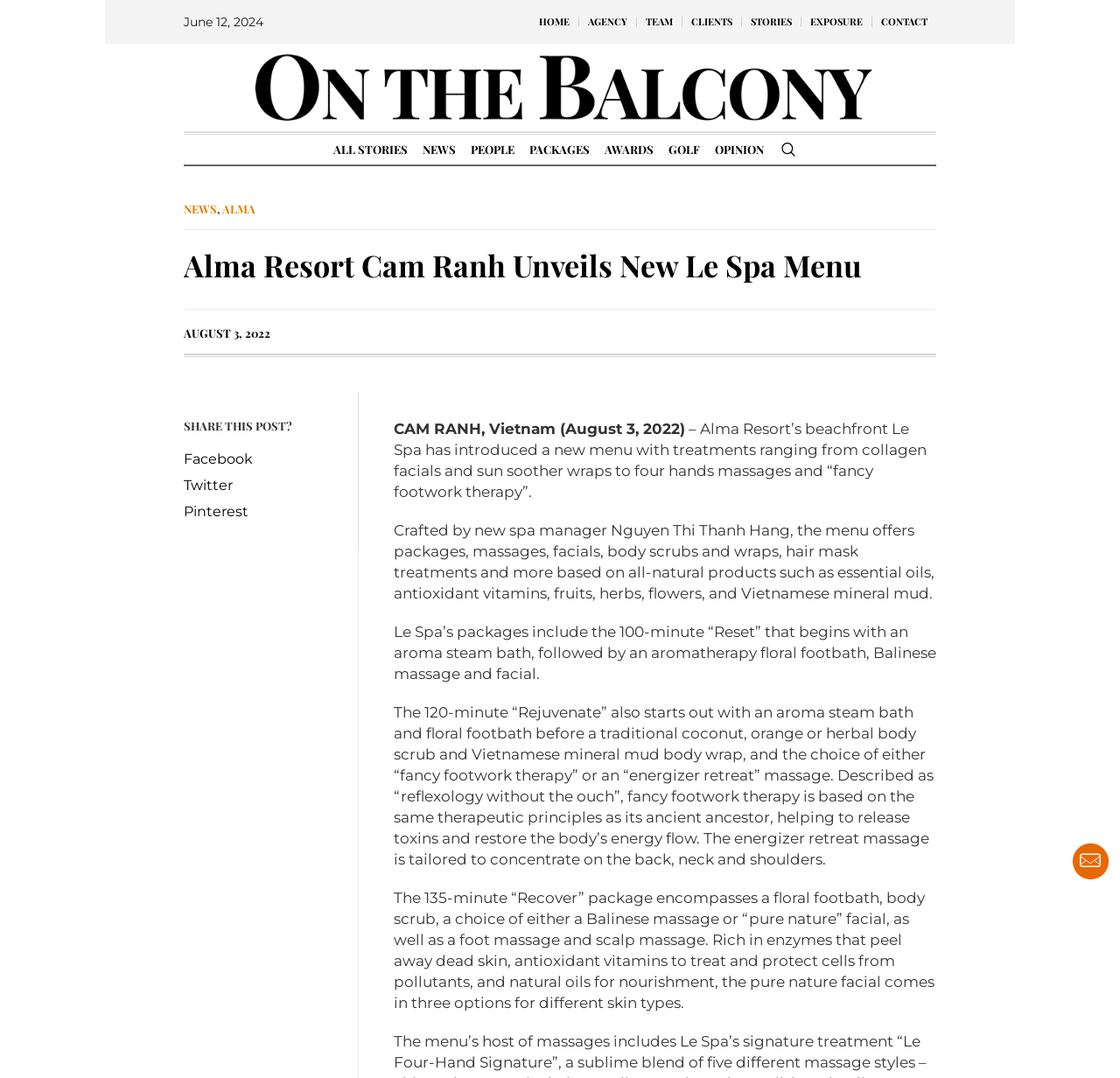Please pinpoint the bounding box coordinates for the region I should click to adhere to this instruction: "Share on Facebook".

[0.164, 0.415, 0.304, 0.438]